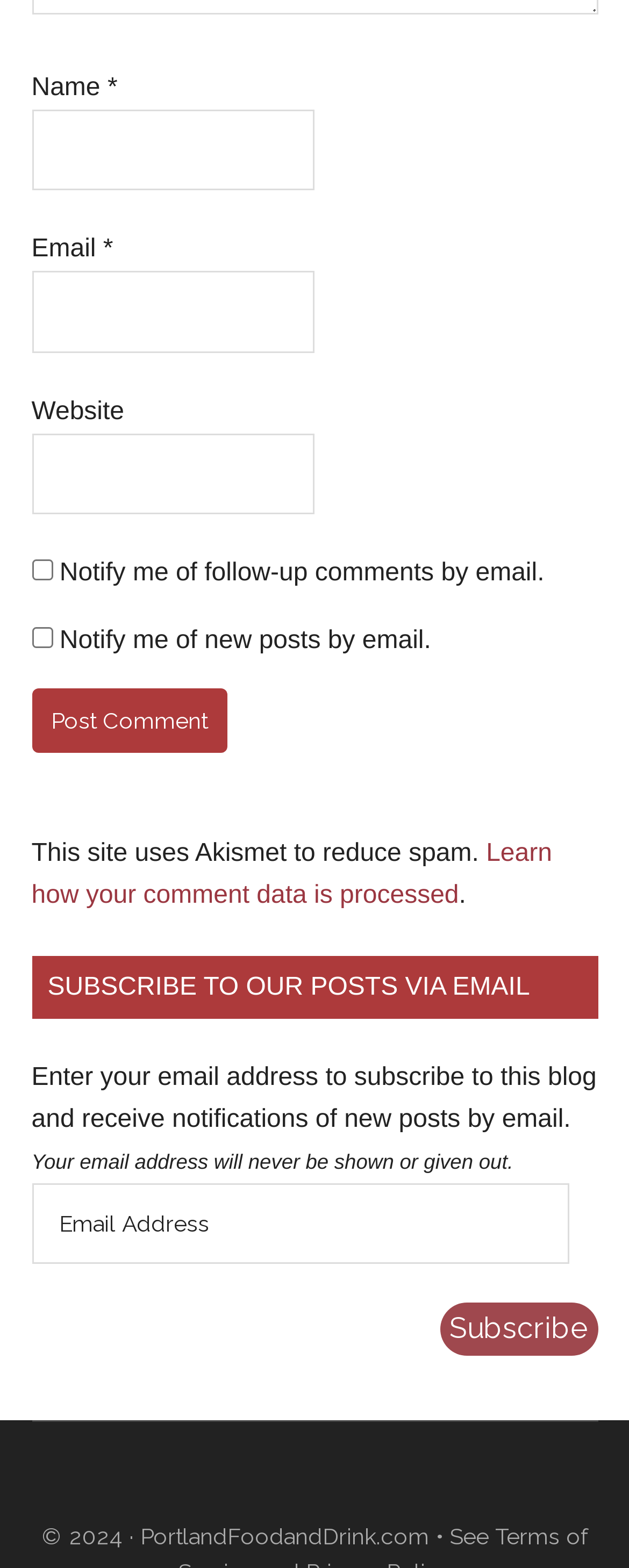Can you show the bounding box coordinates of the region to click on to complete the task described in the instruction: "Click the play button for Seminar Session 5 - Pulpit B.C."?

None